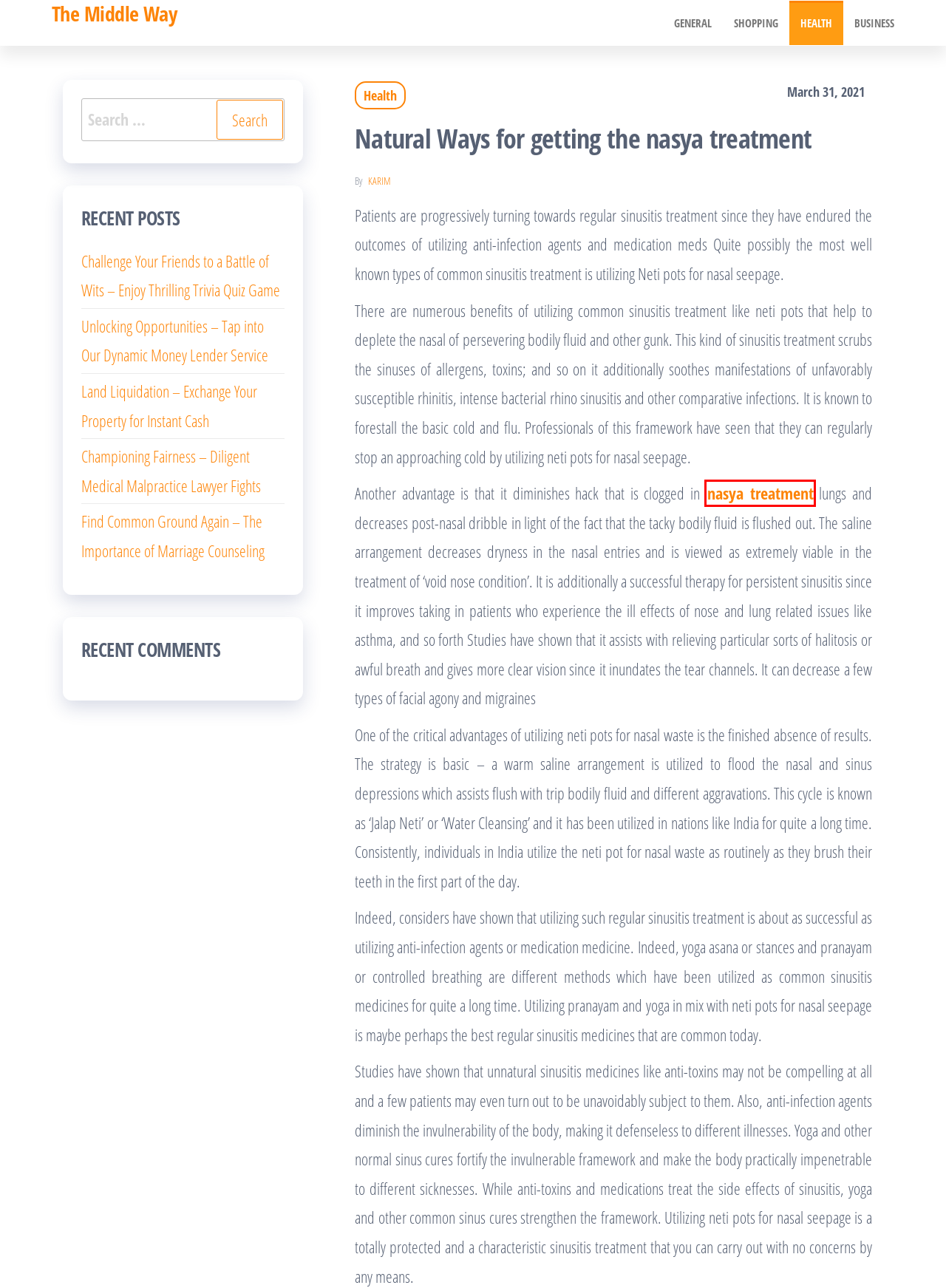Observe the provided screenshot of a webpage with a red bounding box around a specific UI element. Choose the webpage description that best fits the new webpage after you click on the highlighted element. These are your options:
A. Nasya Treatment | Nasya Allergy Treatment by Ayurvedgram
B. Business – The Middle Way
C. Challenge Your Friends to a Battle of Wits – Enjoy Thrilling Trivia Quiz Game – The Middle Way
D. Land Liquidation – Exchange Your Property for Instant Cash – The Middle Way
E. Shopping – The Middle Way
F. Championing Fairness – Diligent Medical Malpractice Lawyer Fights – The Middle Way
G. Health – The Middle Way
H. Karim – The Middle Way

A